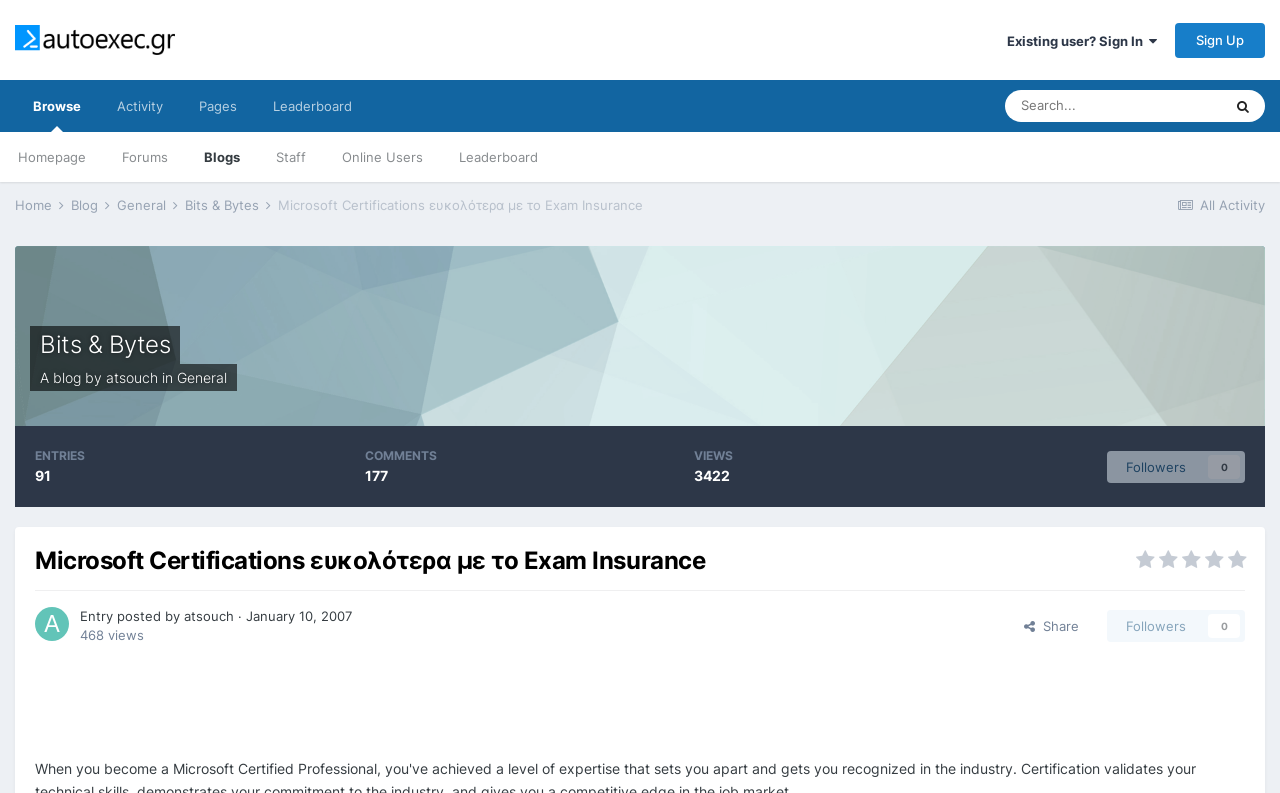Refer to the image and provide an in-depth answer to the question: 
What is the date of the entry?

The date of the entry can be found in the entry section, where it is written as '01/10/07 05:33 PM', which corresponds to January 10, 2007.